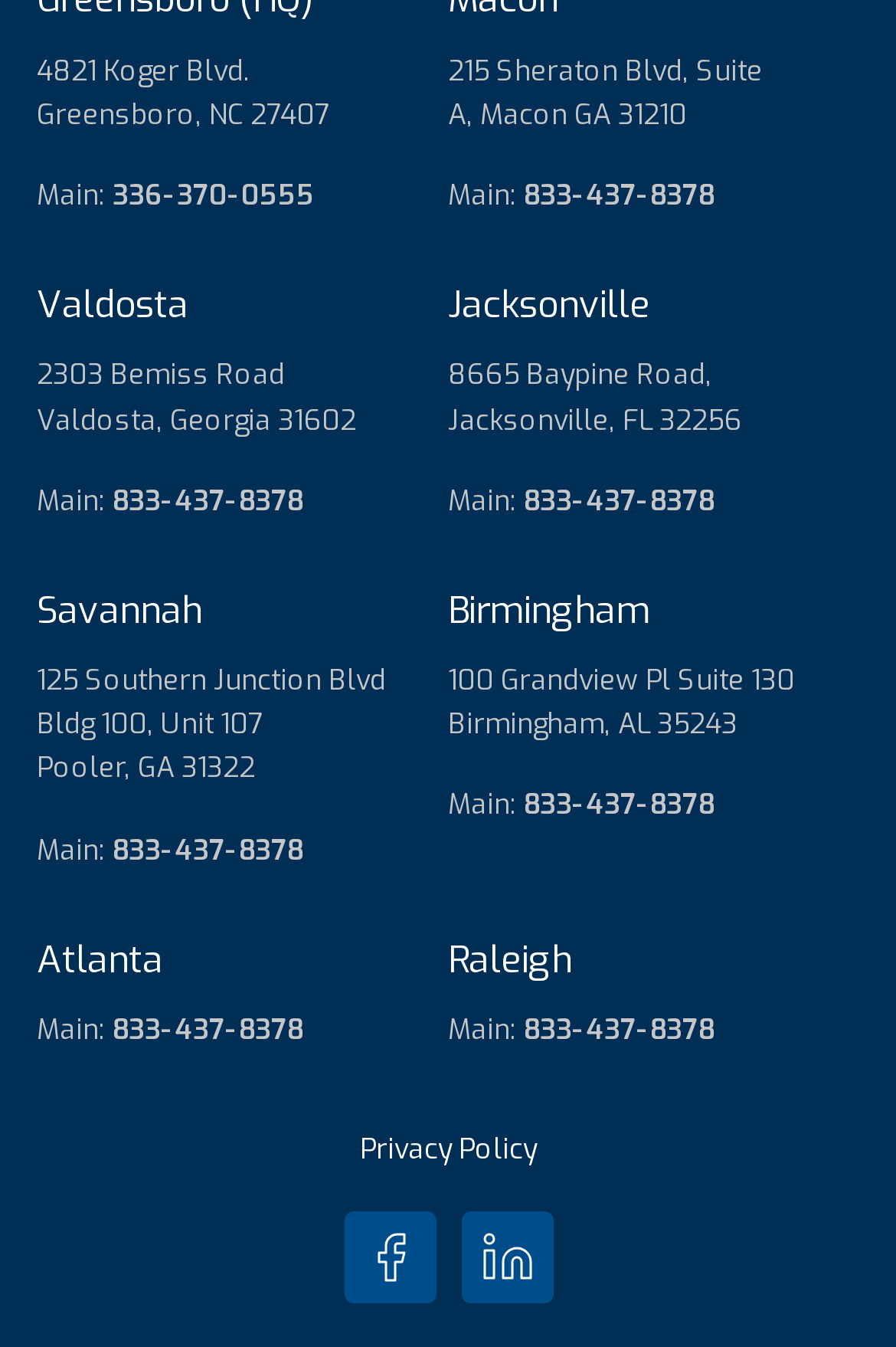Could you specify the bounding box coordinates for the clickable section to complete the following instruction: "Check the Privacy Policy"?

[0.401, 0.84, 0.599, 0.867]